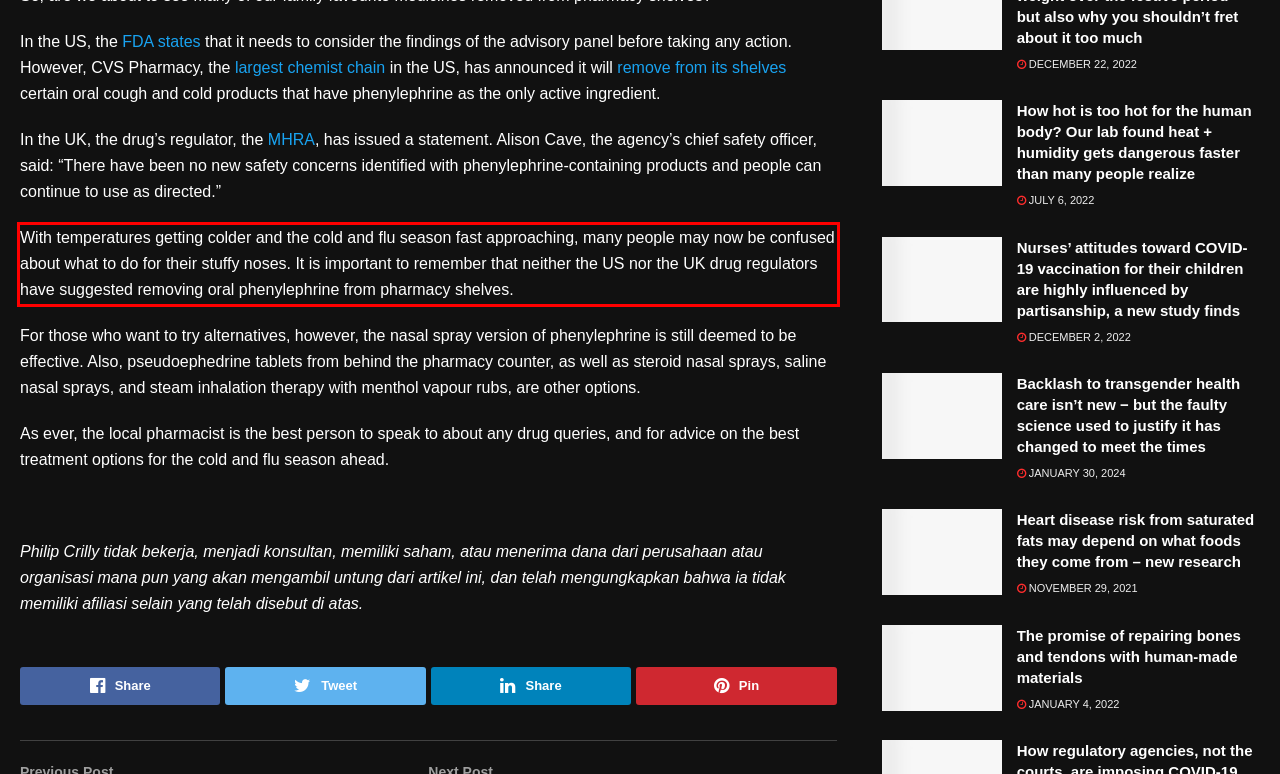Please extract the text content within the red bounding box on the webpage screenshot using OCR.

With temperatures getting colder and the cold and flu season fast approaching, many people may now be confused about what to do for their stuffy noses. It is important to remember that neither the US nor the UK drug regulators have suggested removing oral phenylephrine from pharmacy shelves.